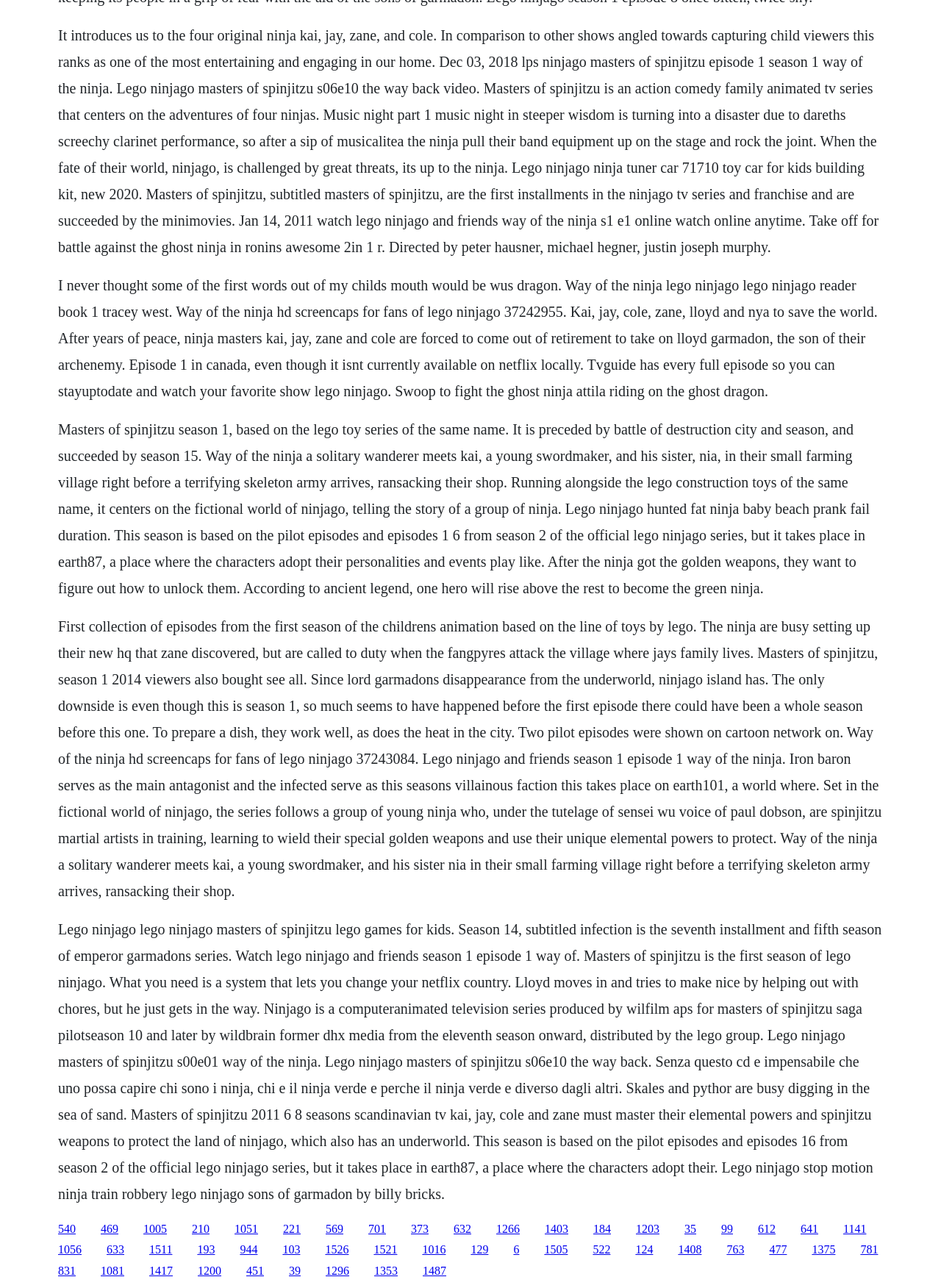Answer the question below with a single word or a brief phrase: 
What is the name of the villain's son?

Lloyd Garmadon